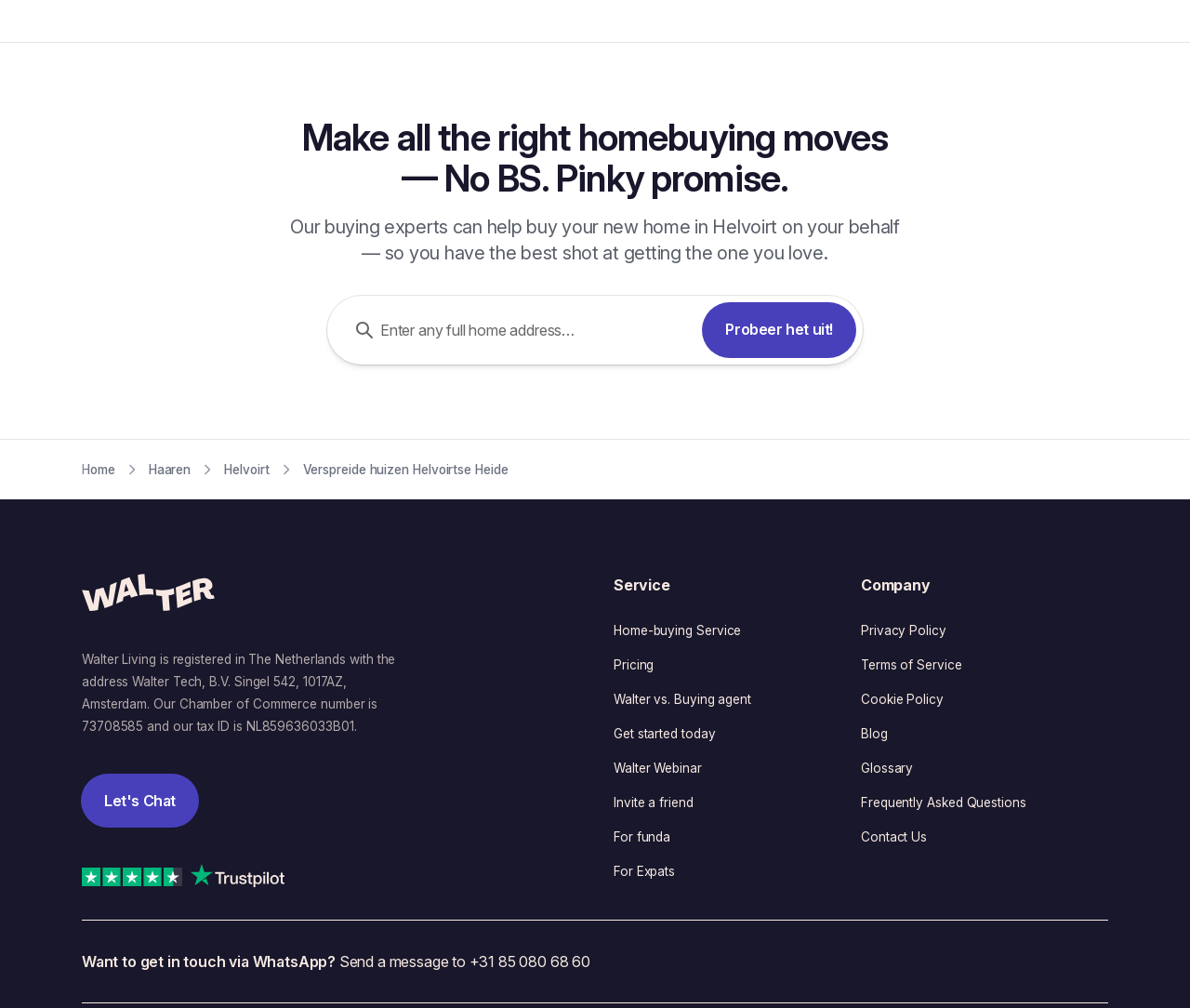Locate the bounding box coordinates of the clickable area to execute the instruction: "Contact Us". Provide the coordinates as four float numbers between 0 and 1, represented as [left, top, right, bottom].

[0.723, 0.823, 0.779, 0.838]